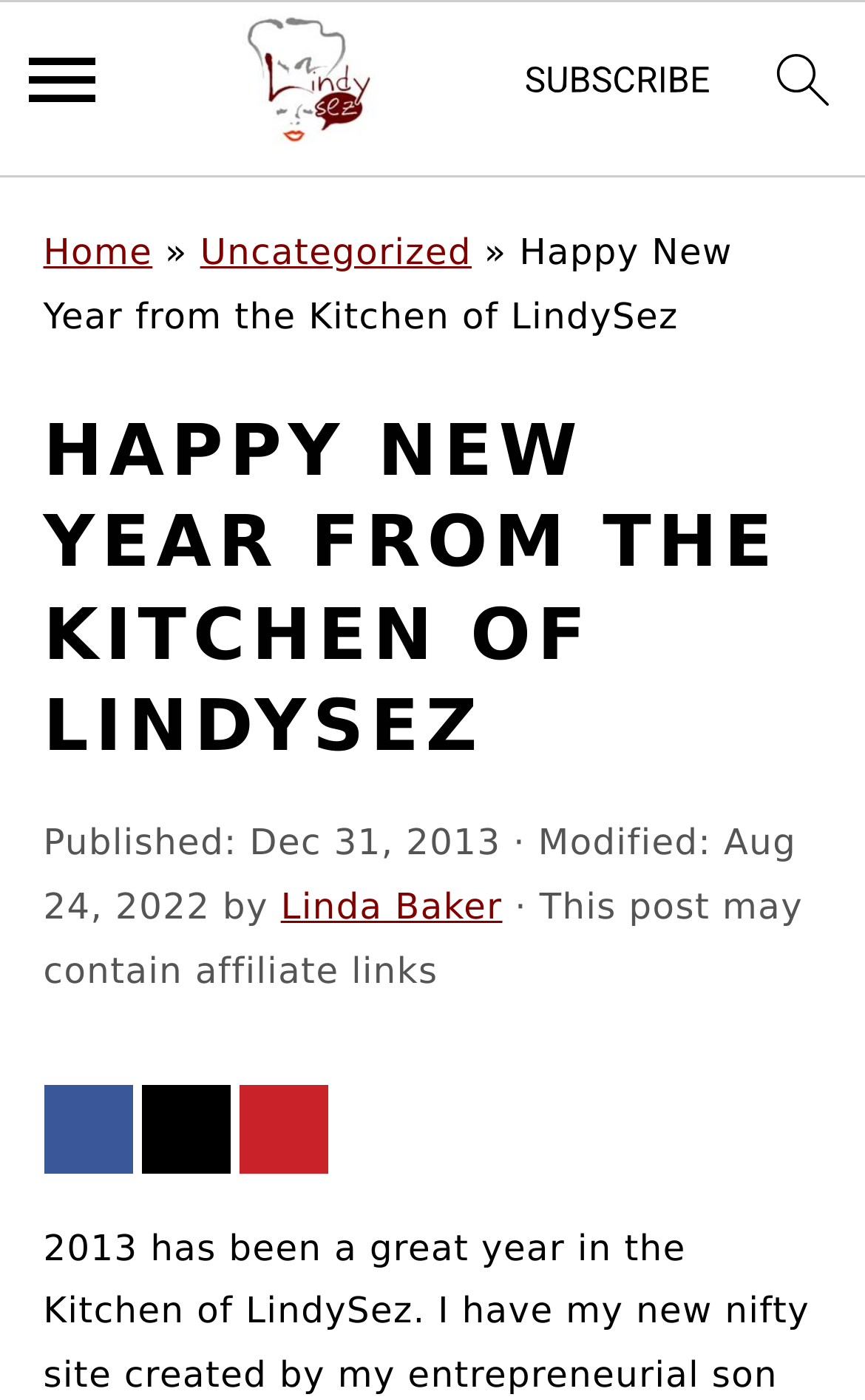Find the bounding box coordinates for the area that should be clicked to accomplish the instruction: "share on Facebook".

[0.05, 0.776, 0.163, 0.839]